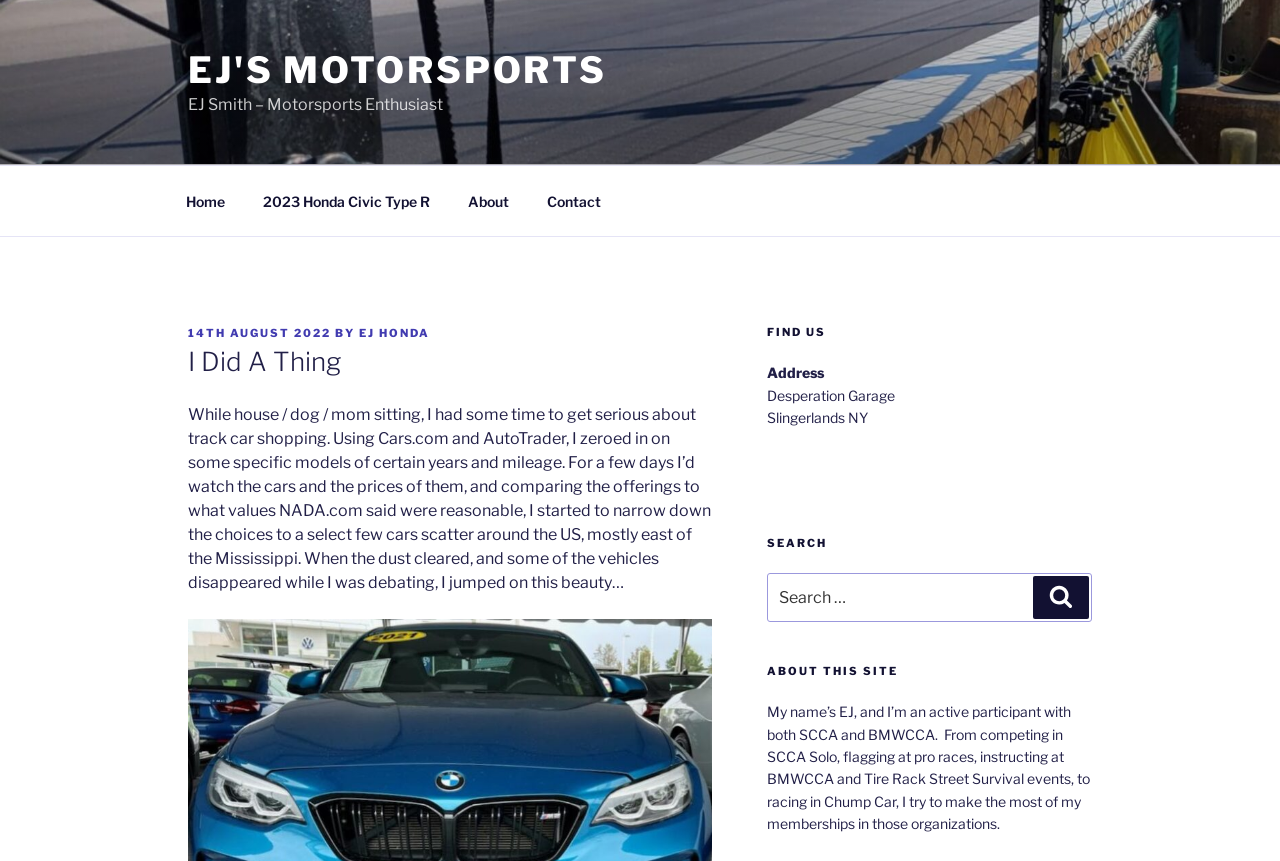Find the bounding box coordinates for the area that must be clicked to perform this action: "Read about EJ's Motorsports".

[0.147, 0.11, 0.346, 0.132]